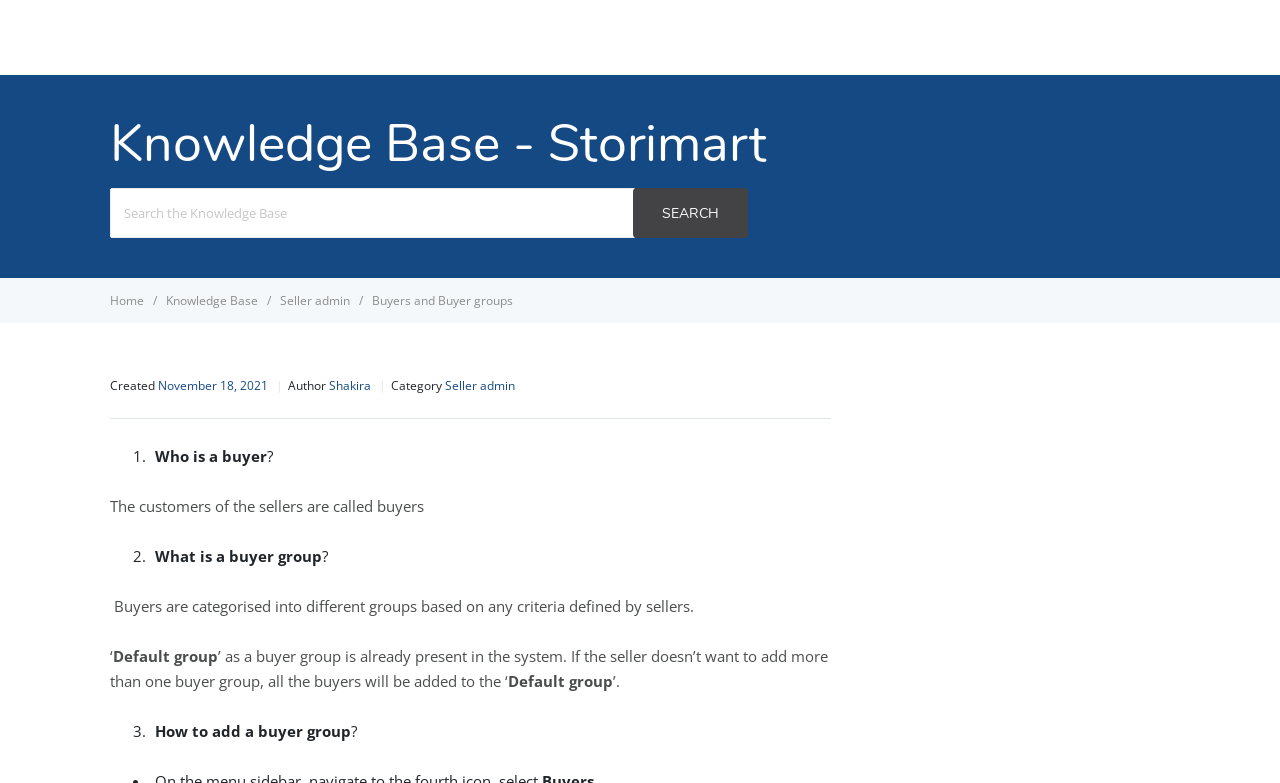Locate the headline of the webpage and generate its content.

Knowledge Base - Storimart